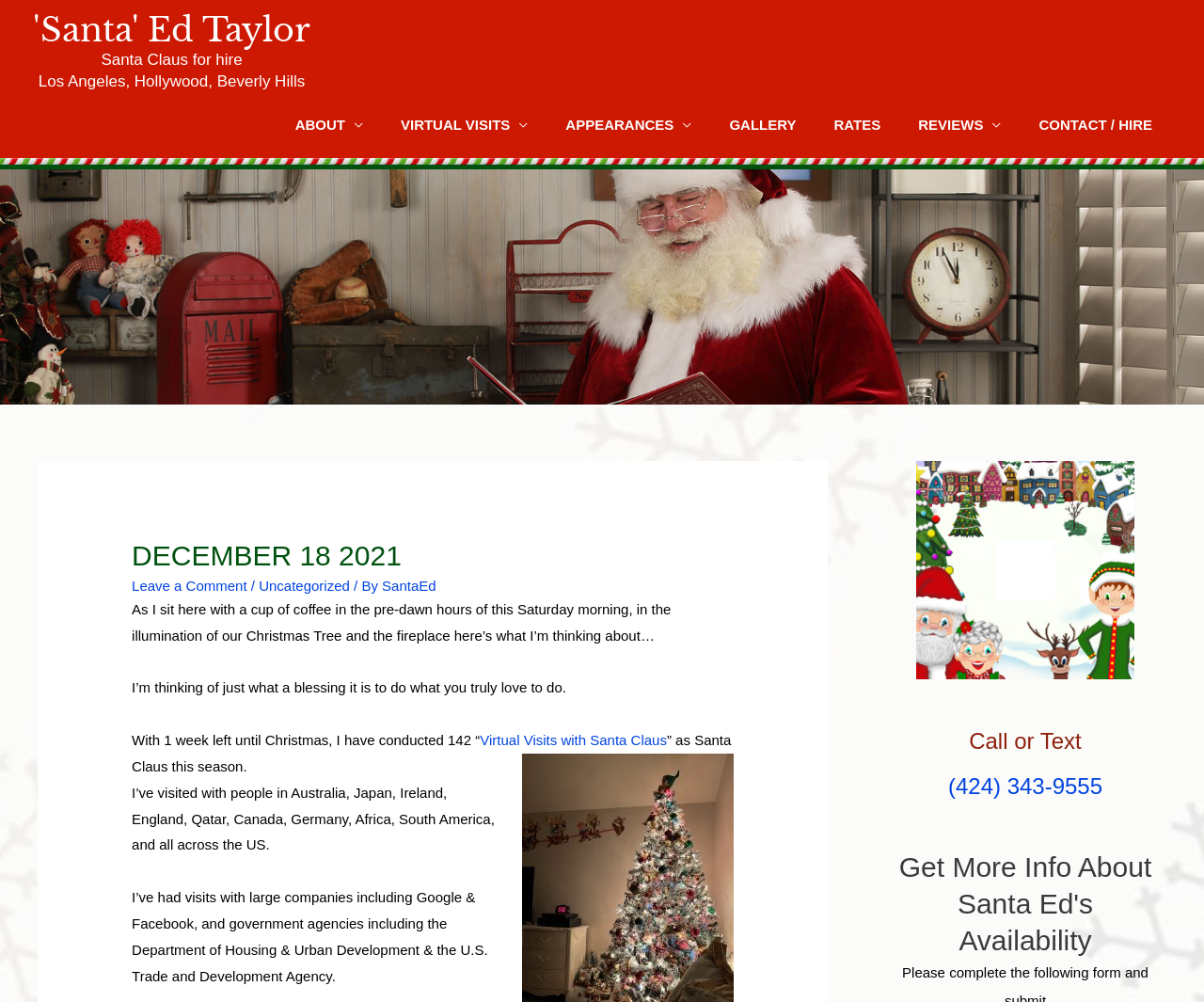Identify the bounding box coordinates of the clickable section necessary to follow the following instruction: "Read the blog post". The coordinates should be presented as four float numbers from 0 to 1, i.e., [left, top, right, bottom].

[0.109, 0.6, 0.557, 0.642]